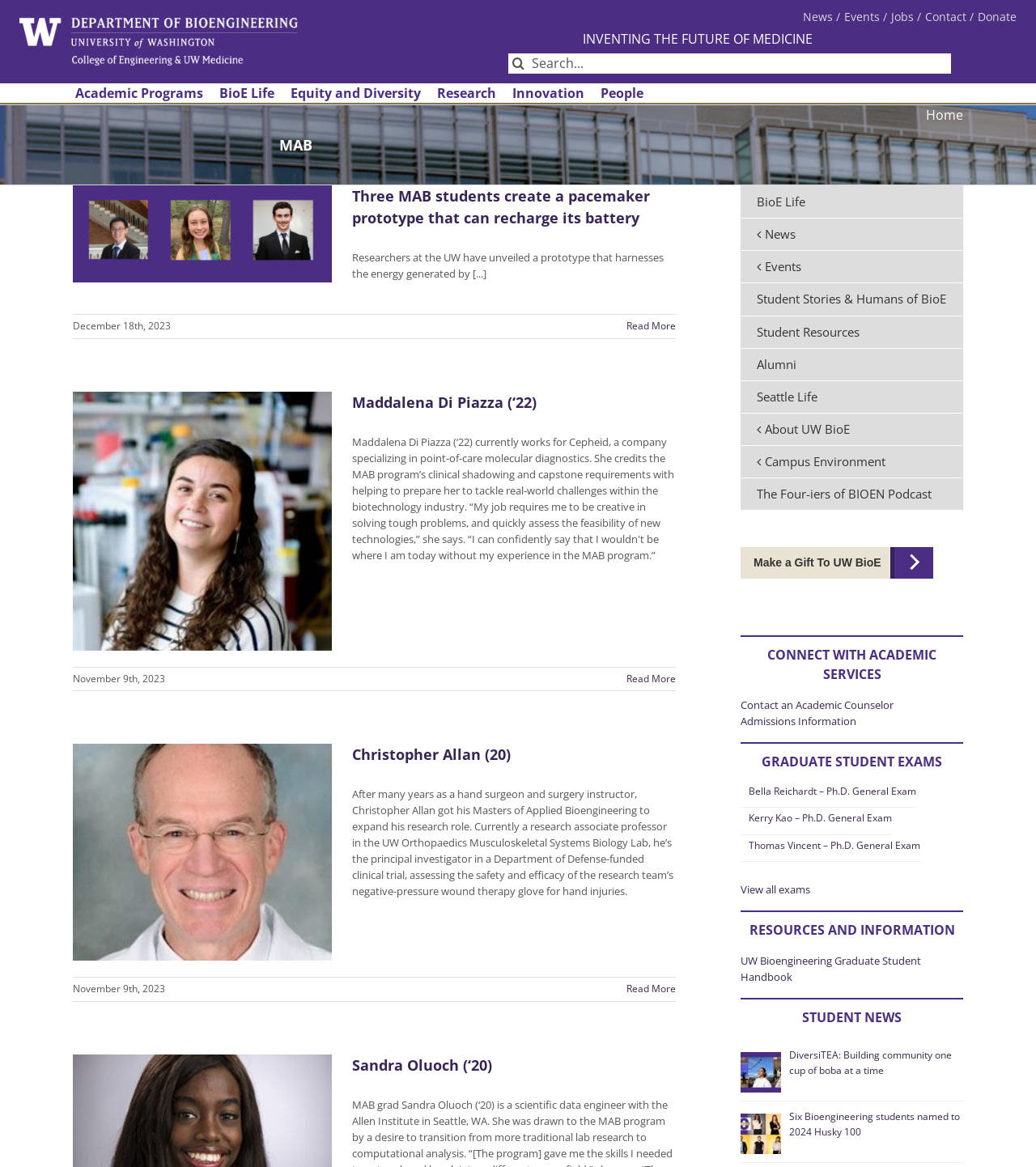Identify the bounding box coordinates for the region to click in order to carry out this instruction: "Read more about Three MAB students create a pacemaker prototype that can recharge its battery". Provide the coordinates using four float numbers between 0 and 1, formatted as [left, top, right, bottom].

[0.605, 0.273, 0.652, 0.285]